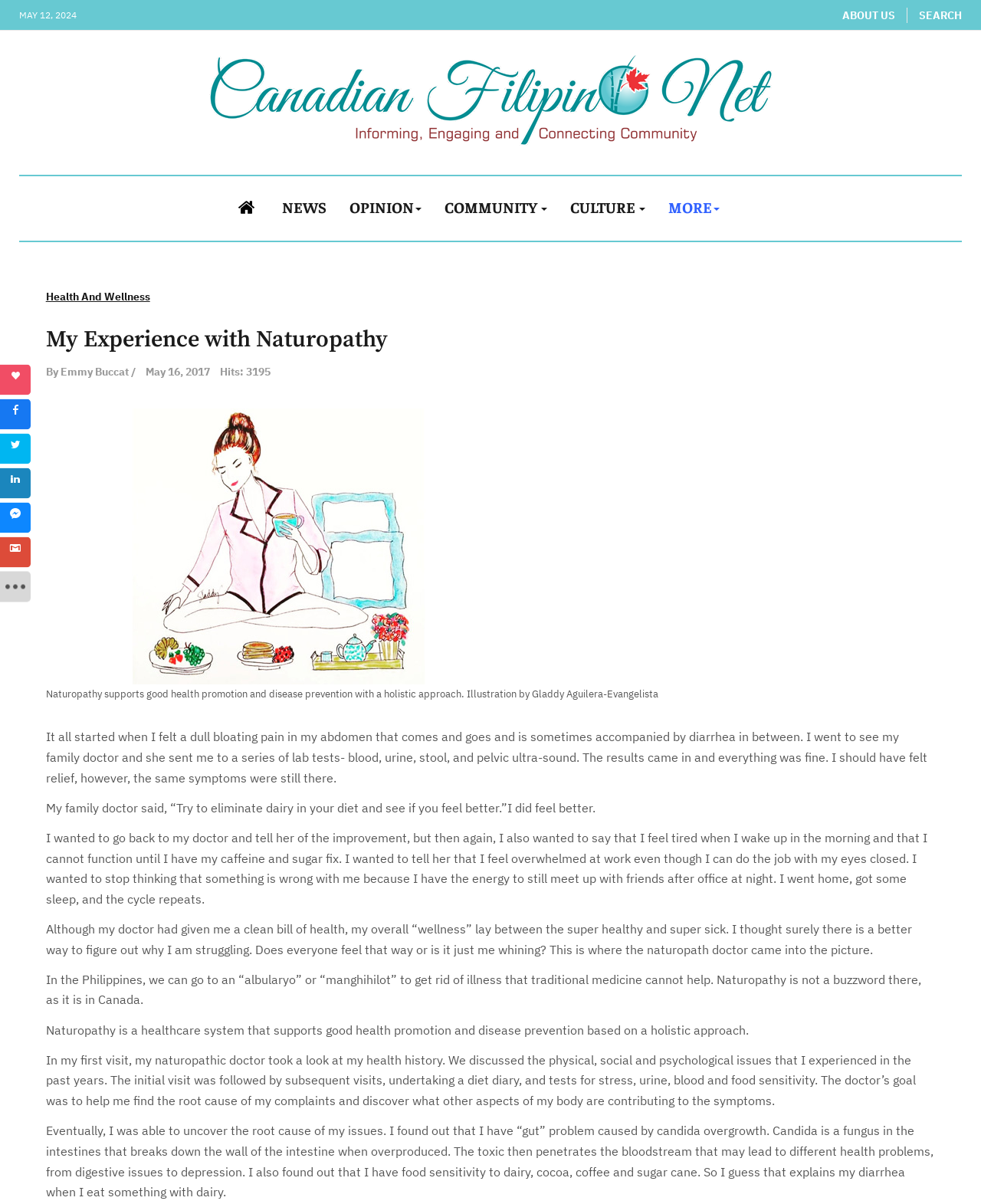What is the name of the illustrator of the image?
Using the image as a reference, give a one-word or short phrase answer.

Gladdy Aguilera-Evangelista